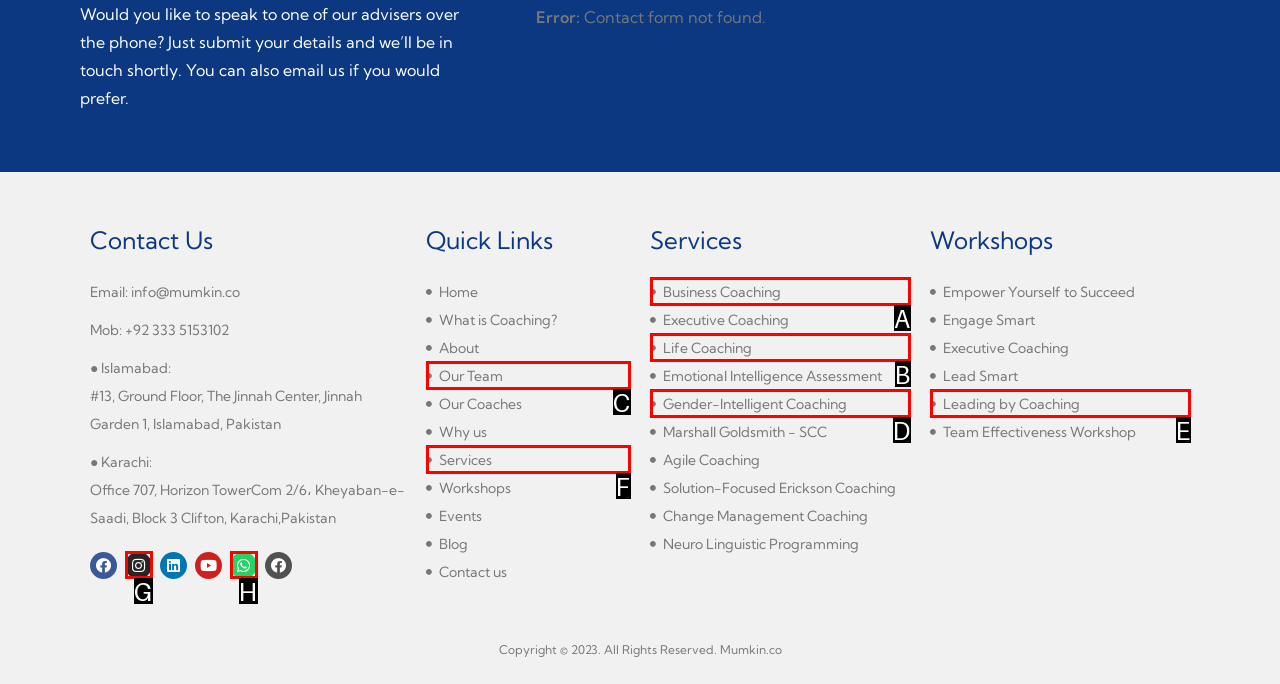Given the description: Business Coaching, identify the matching option. Answer with the corresponding letter.

A